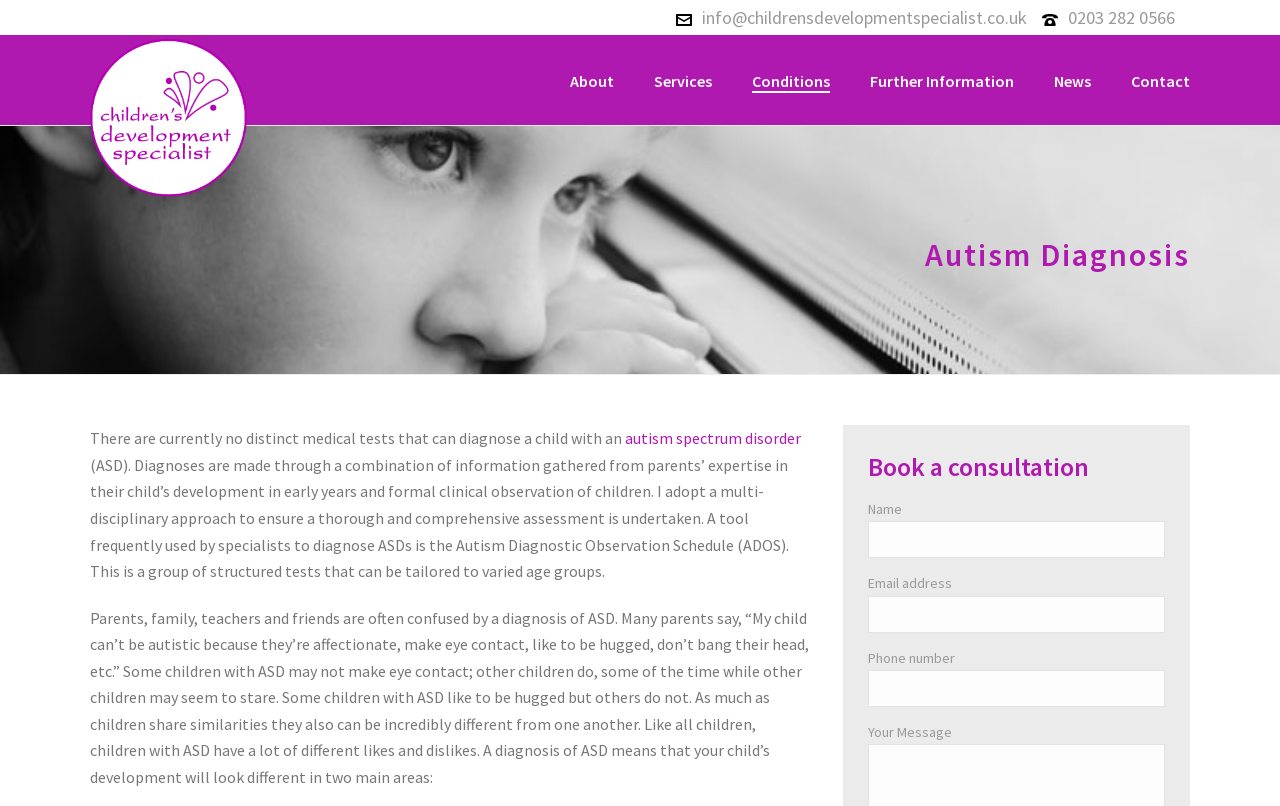Summarize the webpage in an elaborate manner.

The webpage is about private diagnosis of autism in children, provided by Dr. Kukendrarajah, a developmental pediatrician. At the top, there are two images and two links, one for a phone number and one for an email address. Below these, there is a navigation menu with links to "About", "Services", "Conditions", "Further Information", "News", and "Contact".

The main content of the page is divided into two sections. The first section has a heading "Autism Diagnosis" and provides information about the diagnosis process. There is a paragraph of text explaining that there are no distinct medical tests for diagnosing autism spectrum disorder (ASD) and that diagnoses are made through a combination of information gathered from parents and clinical observation. This is followed by a link to "autism spectrum disorder" and another paragraph of text discussing the diagnosis process in more detail.

The second section has a heading "Book a consultation" and contains a form with fields for name, email address, phone number, and a message. This form allows users to arrange a consultation with Dr. Kukendrarajah.

Throughout the page, there are several blocks of text that provide information about autism spectrum disorder, its diagnosis, and what it means for children. The text is organized in a clear and readable manner, with headings and paragraphs that make it easy to follow.